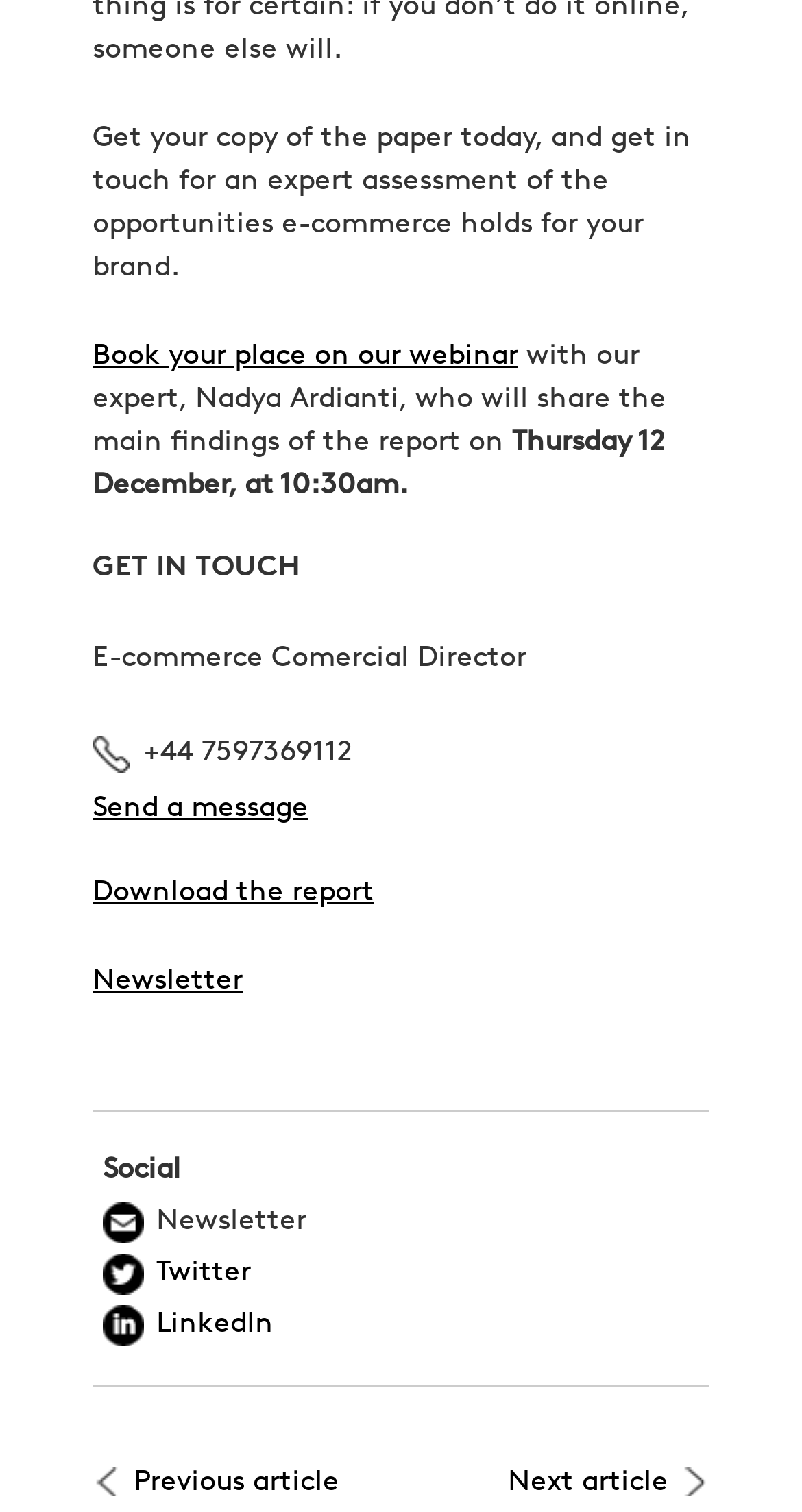What is the job title of the person to get in touch with?
Using the image as a reference, deliver a detailed and thorough answer to the question.

The text 'E-commerce Comercial Director' is located near the 'GET IN TOUCH' heading, suggesting that this is the job title of the person to contact.